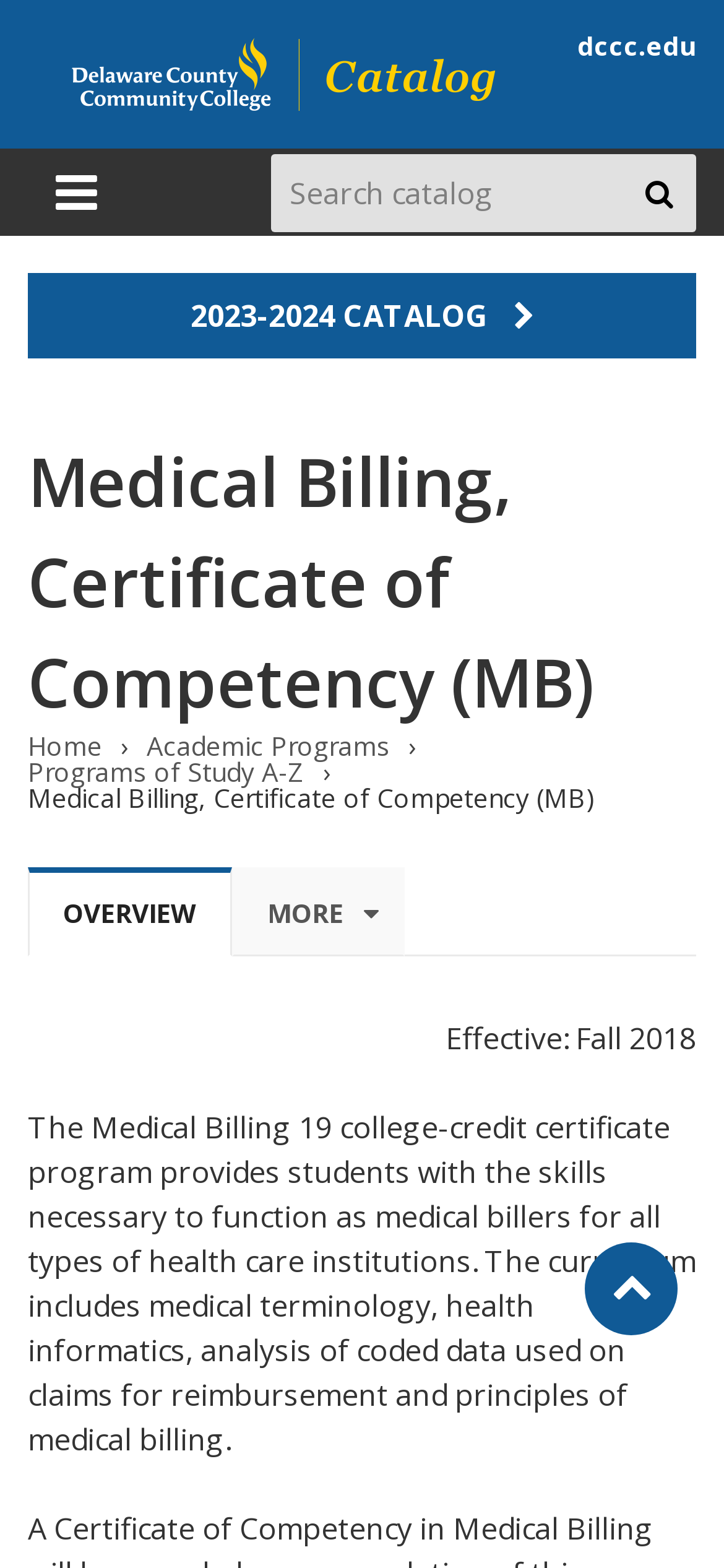Find the bounding box coordinates for the element described here: "Back to top".

[0.808, 0.792, 0.936, 0.852]